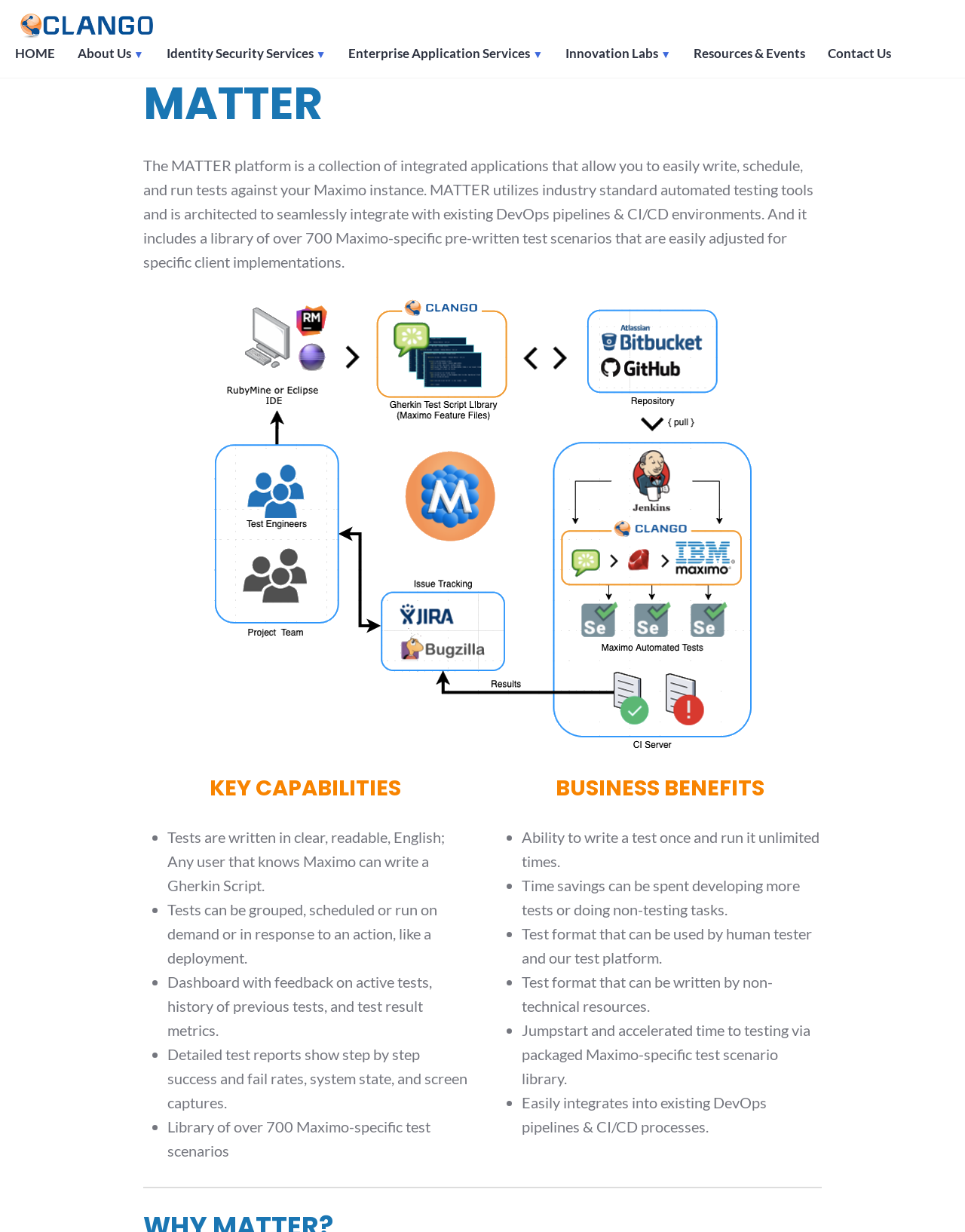What is the format of the tests written in the MATTER platform?
Please answer the question as detailed as possible based on the image.

The format of the tests is mentioned in the 'KEY CAPABILITIES' section, where it says 'Tests are written in clear, readable, English; Any user that knows Maximo can write a Gherkin Script'.